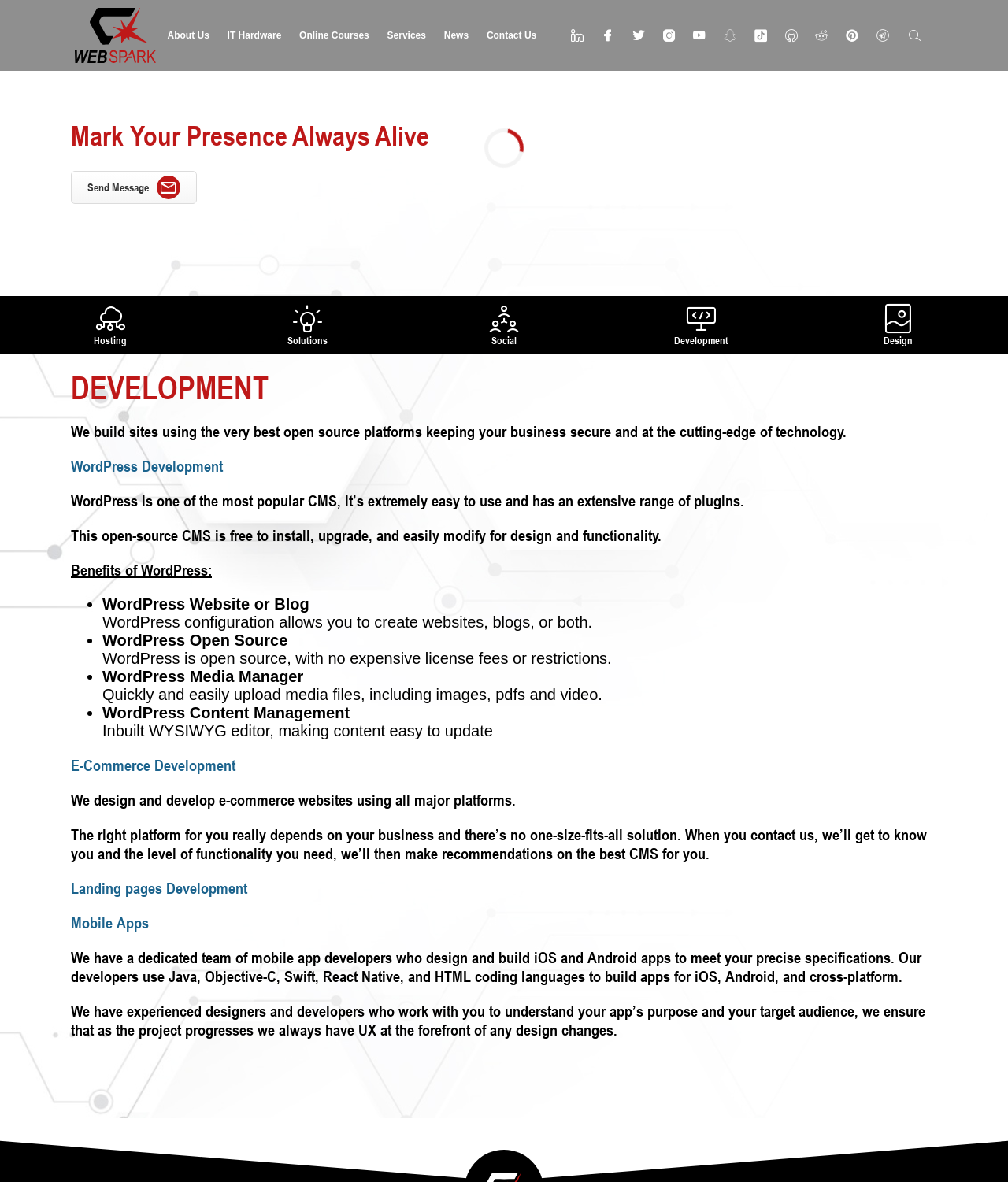Identify the bounding box coordinates for the element you need to click to achieve the following task: "Go to the HOME page". Provide the bounding box coordinates as four float numbers between 0 and 1, in the form [left, top, right, bottom].

None